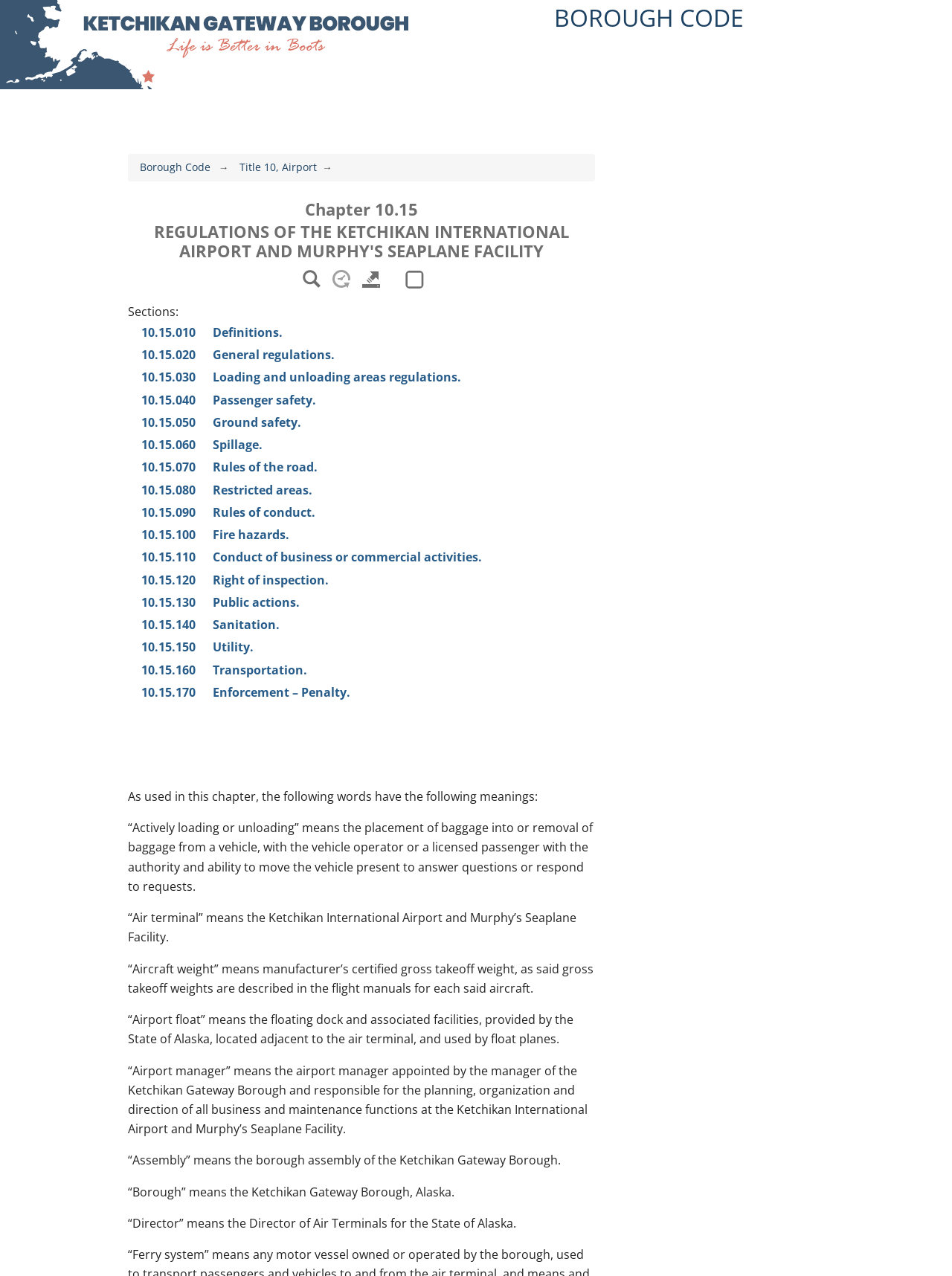Locate the bounding box for the described UI element: "April 2017". Ensure the coordinates are four float numbers between 0 and 1, formatted as [left, top, right, bottom].

None